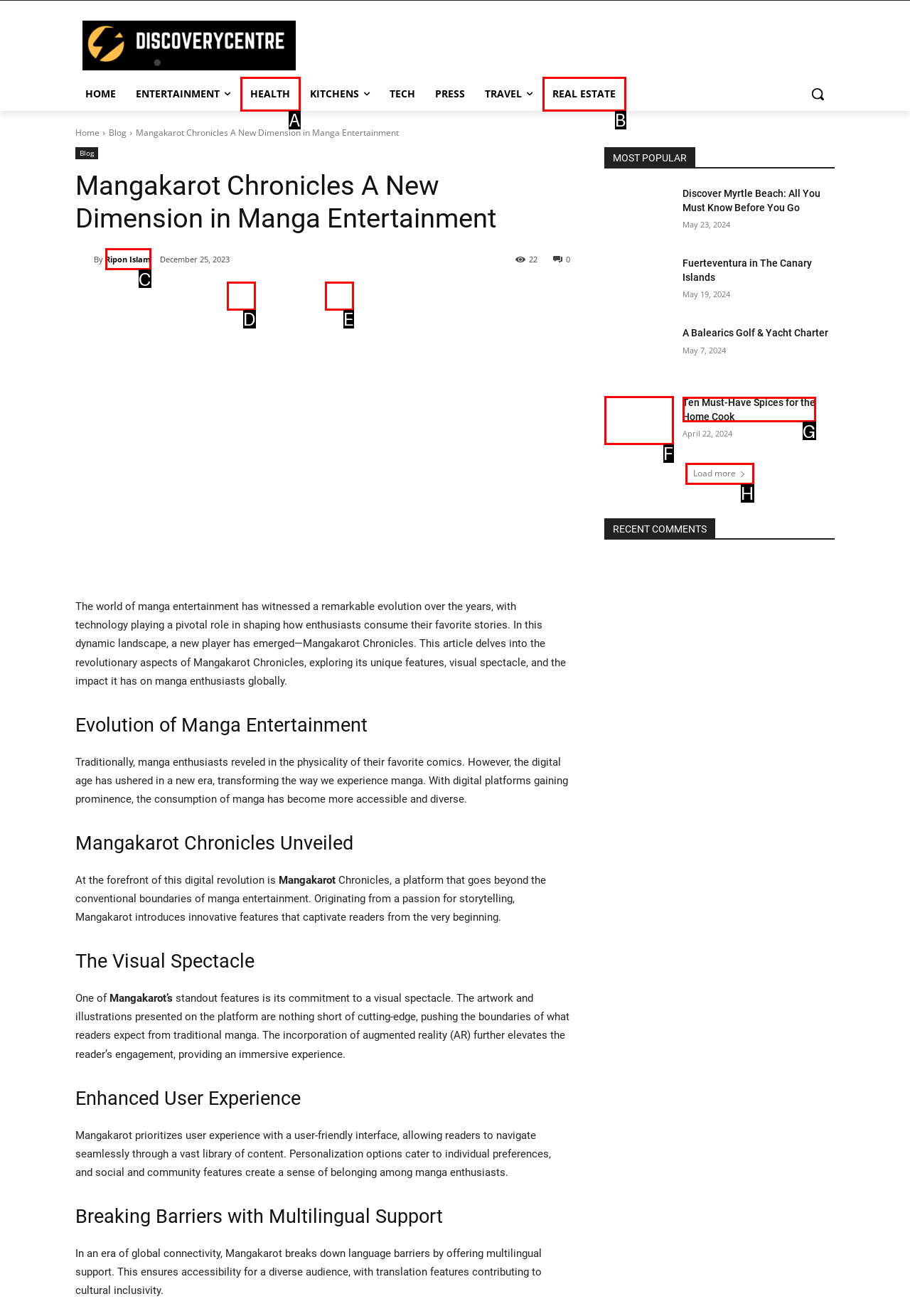Determine which UI element matches this description: Ripon Islam
Reply with the appropriate option's letter.

C